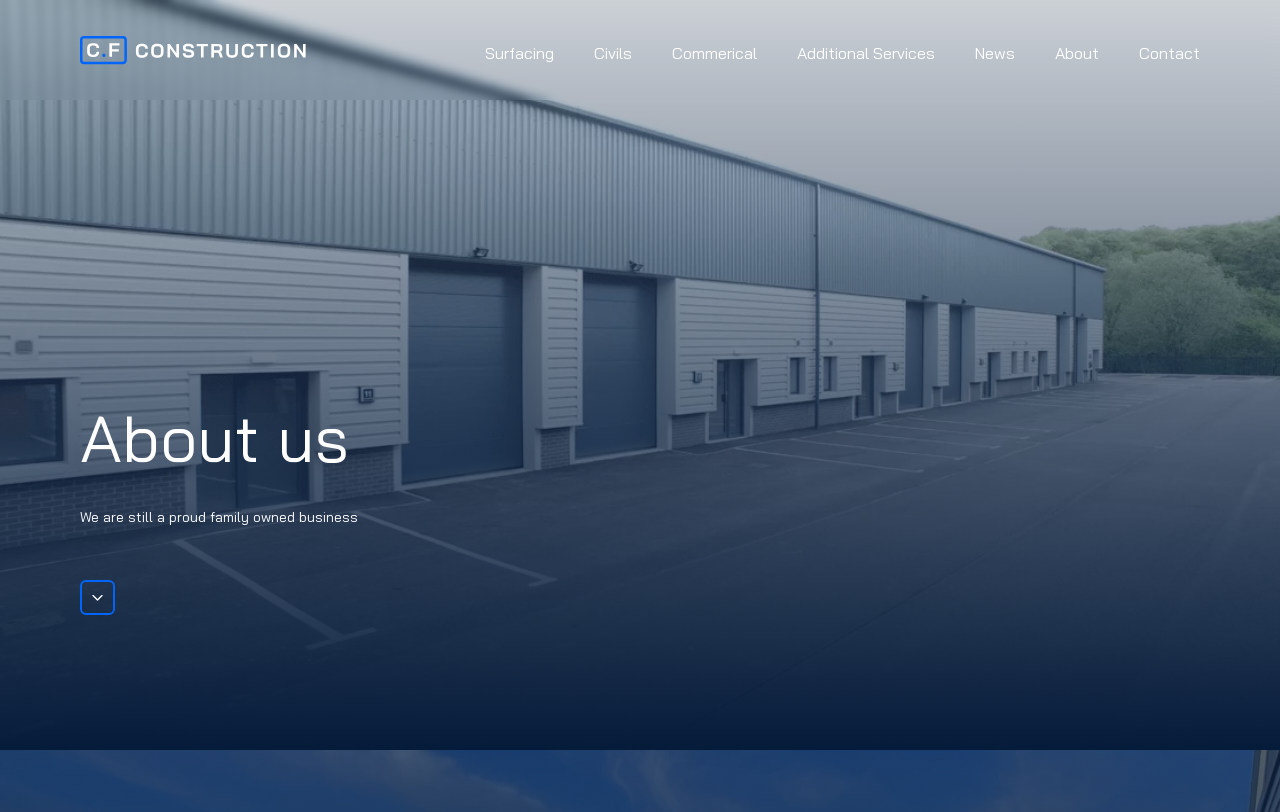Specify the bounding box coordinates of the region I need to click to perform the following instruction: "view surfacing services". The coordinates must be four float numbers in the range of 0 to 1, i.e., [left, top, right, bottom].

[0.379, 0.05, 0.433, 0.08]